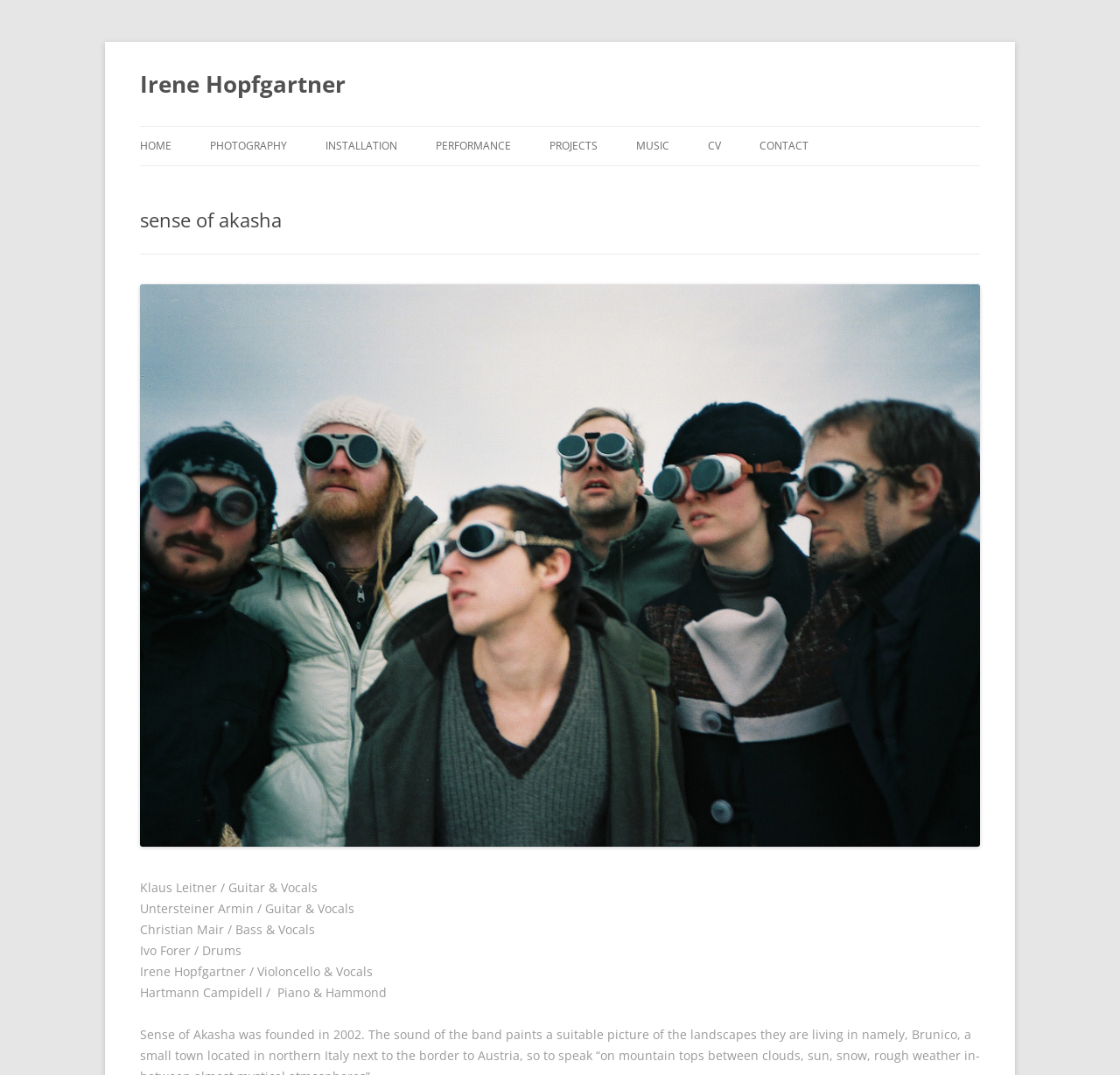Bounding box coordinates are specified in the format (top-left x, top-left y, bottom-right x, bottom-right y). All values are floating point numbers bounded between 0 and 1. Please provide the bounding box coordinate of the region this sentence describes: Irene Hopfgartner

[0.125, 0.059, 0.309, 0.098]